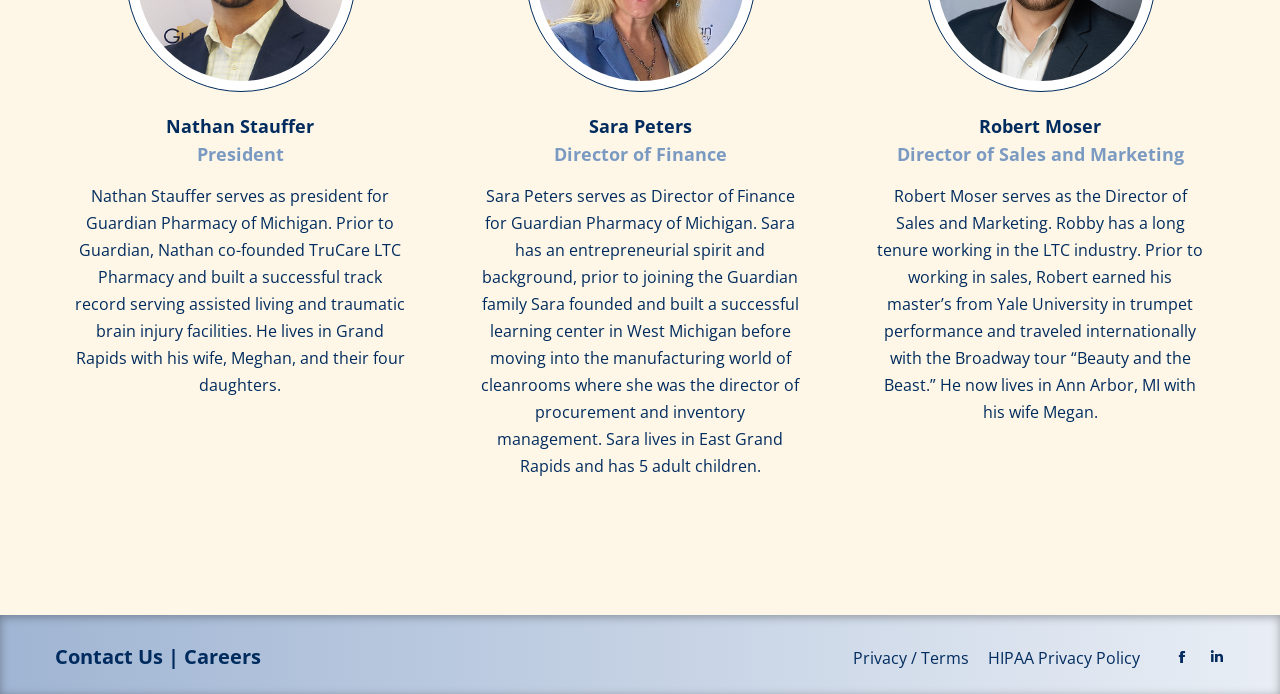Find the bounding box of the UI element described as follows: "HIPAA Privacy Policy".

[0.772, 0.933, 0.894, 0.965]